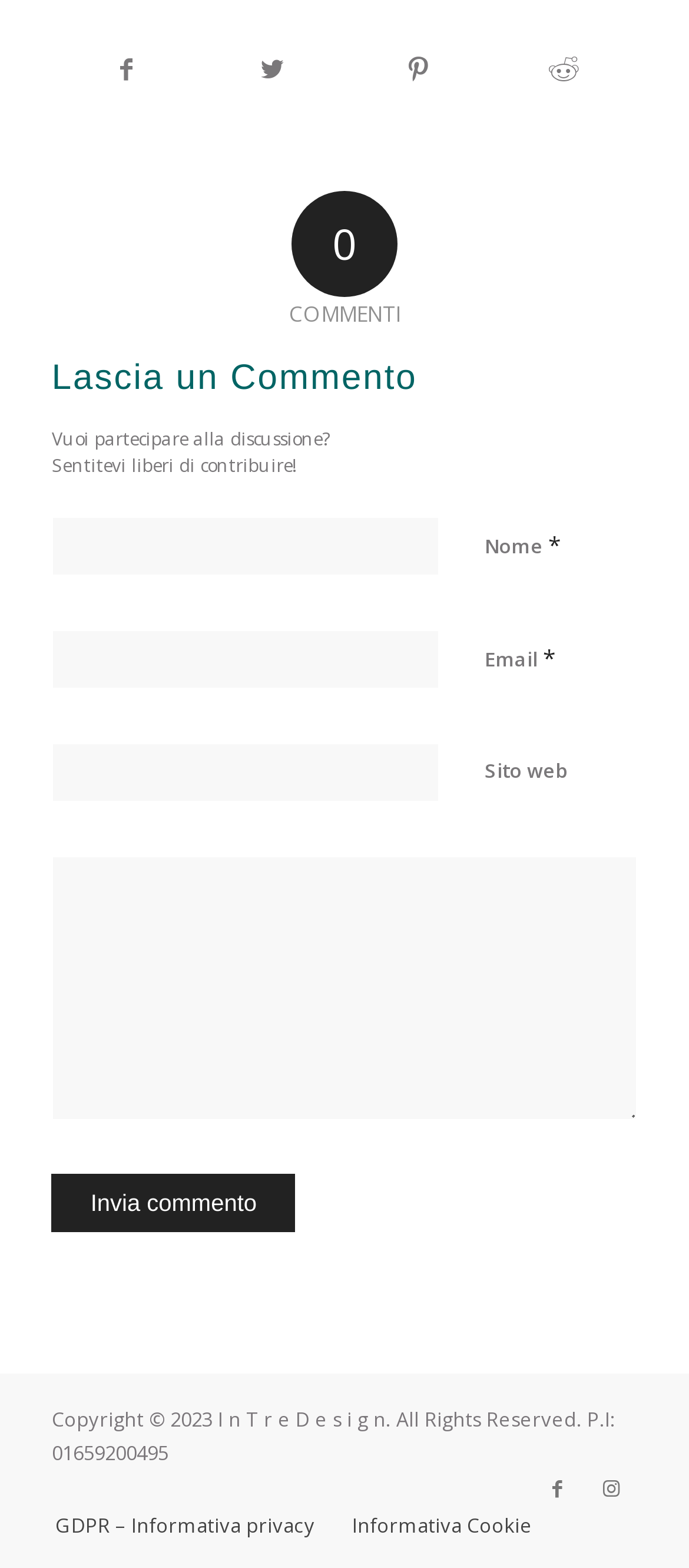Please indicate the bounding box coordinates of the element's region to be clicked to achieve the instruction: "Visit Facebook page". Provide the coordinates as four float numbers between 0 and 1, i.e., [left, top, right, bottom].

[0.771, 0.933, 0.848, 0.966]